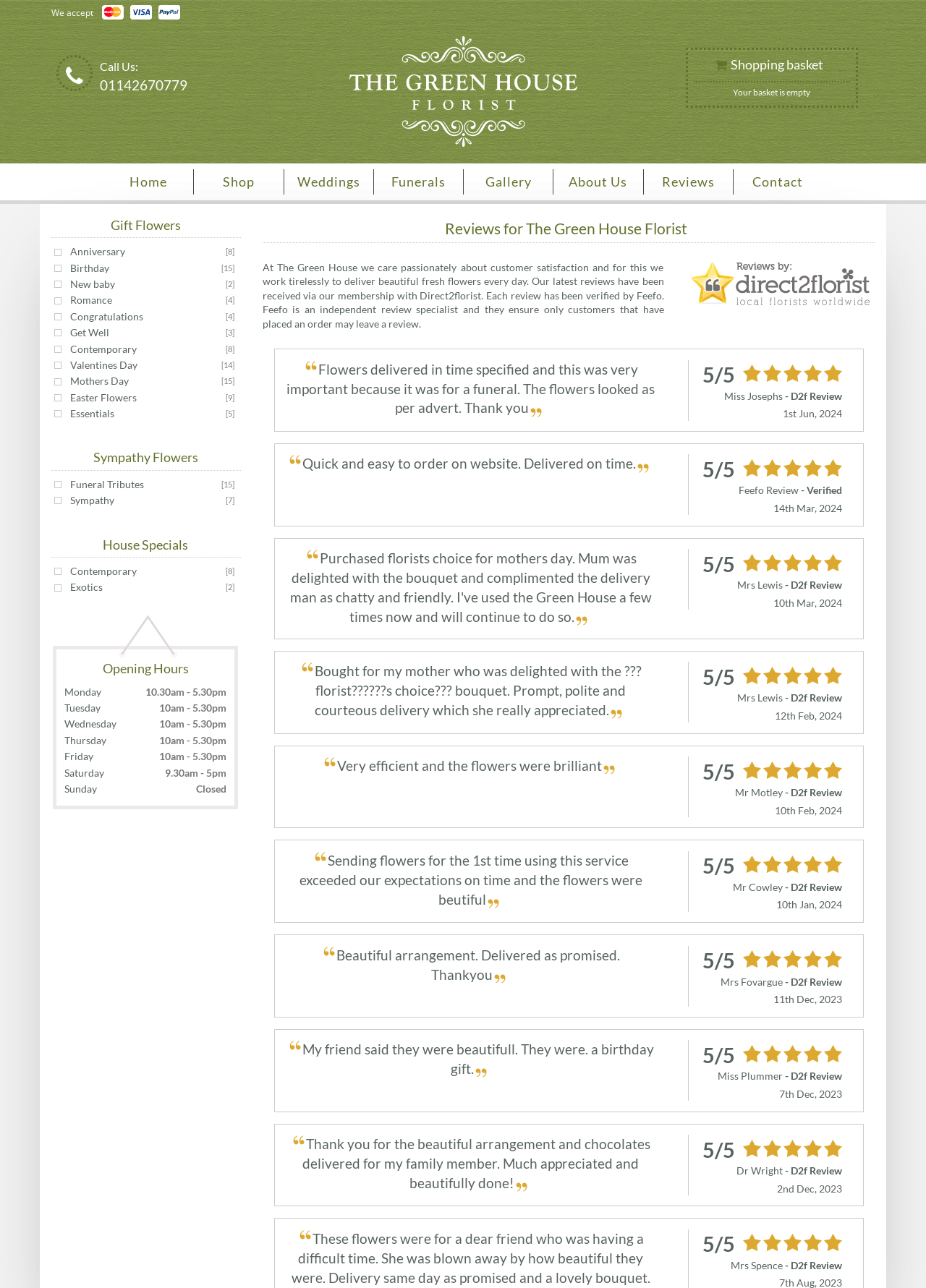Provide an in-depth caption for the contents of the webpage.

This webpage is about The Green House Florist in Sheffield, where customers can order flowers online for same-day delivery. At the top of the page, there is a section with the florist's contact information, including a phone number and a link to their website. Below this, there is a navigation menu with links to different sections of the website, such as "Home", "Shop", "Weddings", and "Reviews".

The main content of the page is divided into three sections. The first section is titled "Gift Flowers" and features a list of links to different types of flowers, such as "Anniversary", "Birthday", and "Romance". The second section is titled "Sympathy Flowers" and features links to funeral tributes and sympathy flowers. The third section is titled "House Specials" and features links to contemporary and exotic flowers.

Below these sections, there is a heading titled "Opening Hours" with a table listing the florist's opening hours for each day of the week. Next to this, there is a section titled "Reviews for The Green House Florist" with a brief description of the florist's commitment to customer satisfaction. This section also features a link to reviews from Direct2Florist, an independent review specialist.

The majority of the page is dedicated to showcasing customer reviews, with a total of five reviews displayed. Each review includes a rating of 5/5, a quote from the customer, and the customer's name and review date. The reviews are from customers who have ordered flowers from The Green House Florist and are very satisfied with their experience.